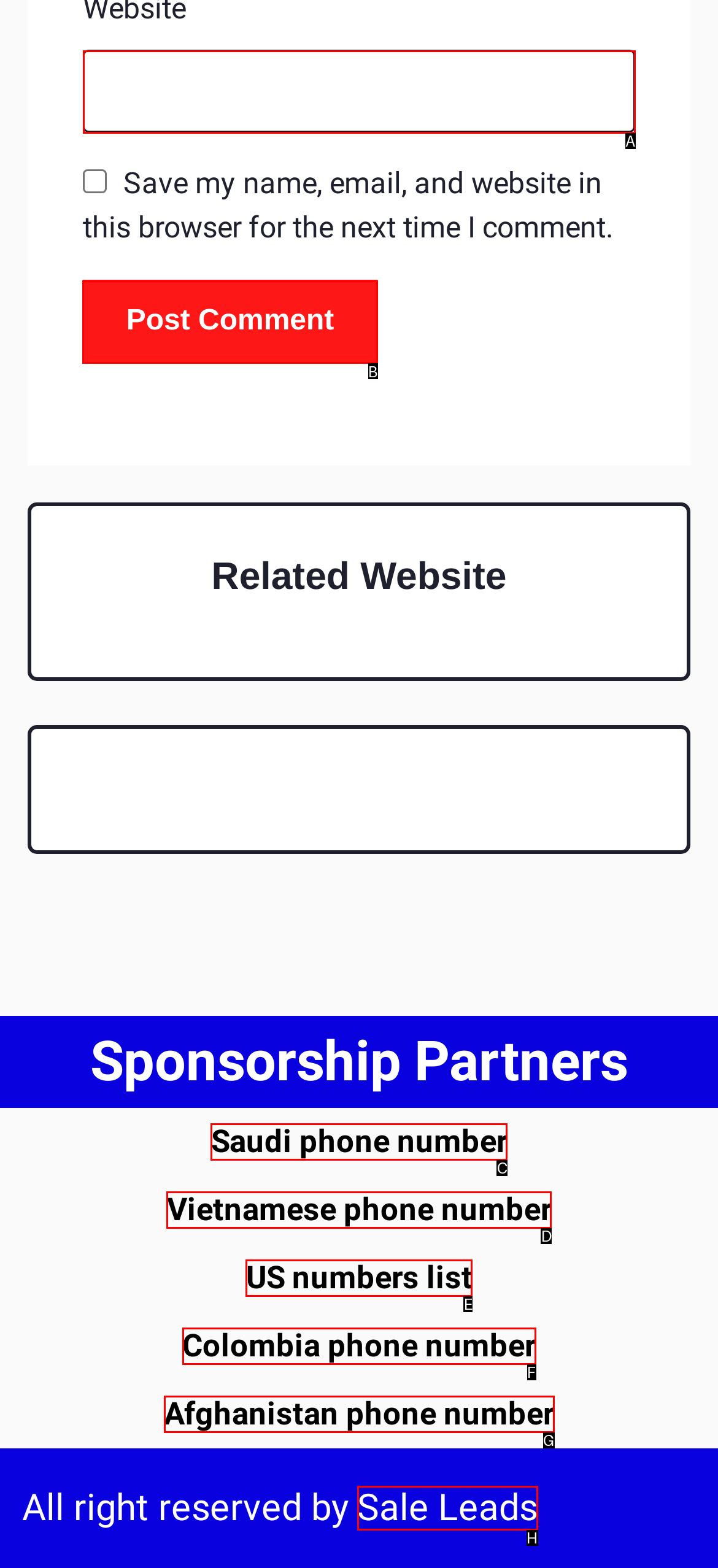Based on the choices marked in the screenshot, which letter represents the correct UI element to perform the task: Post a comment?

B